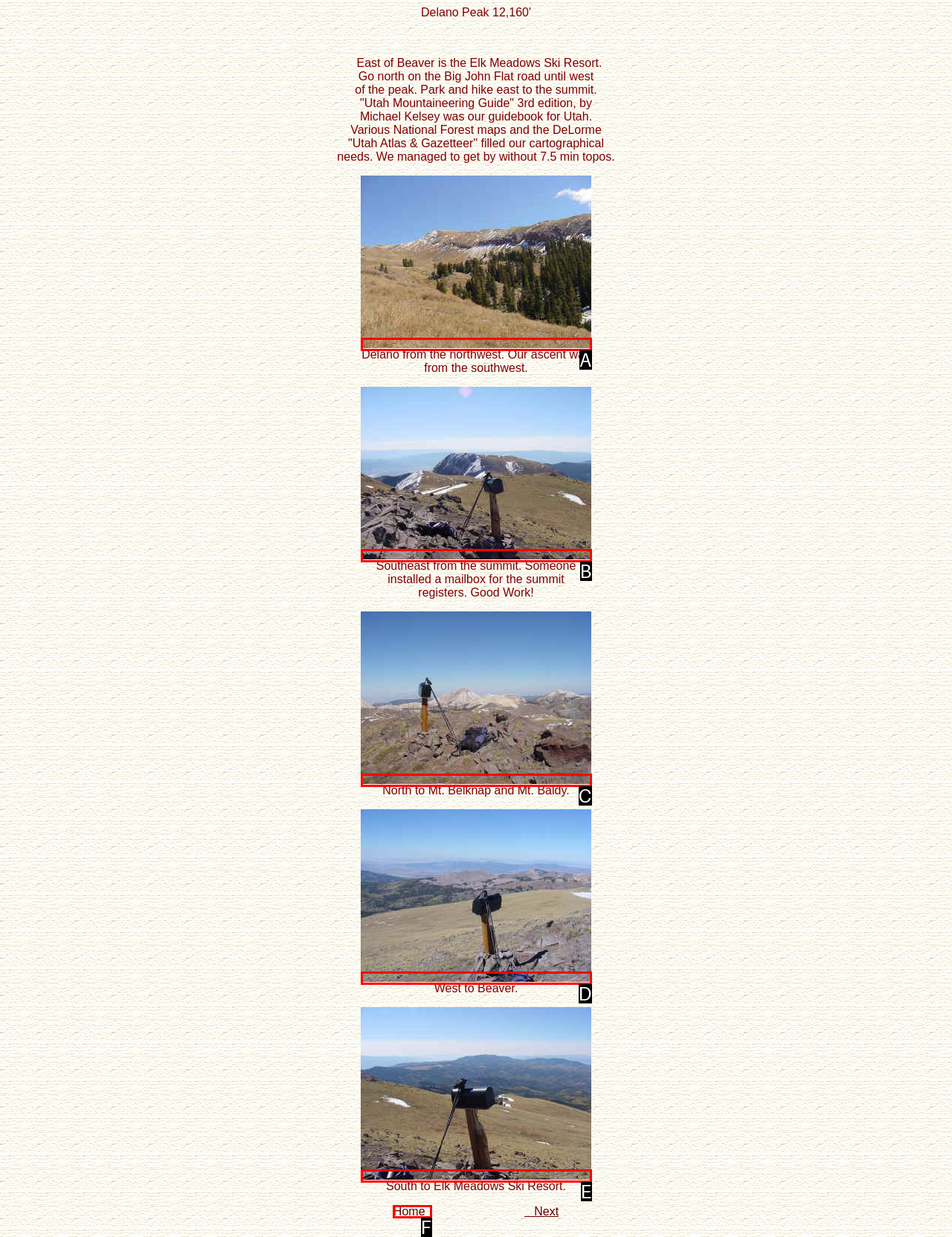Match the description to the correct option: parent_node: West to Beaver.
Provide the letter of the matching option directly.

D